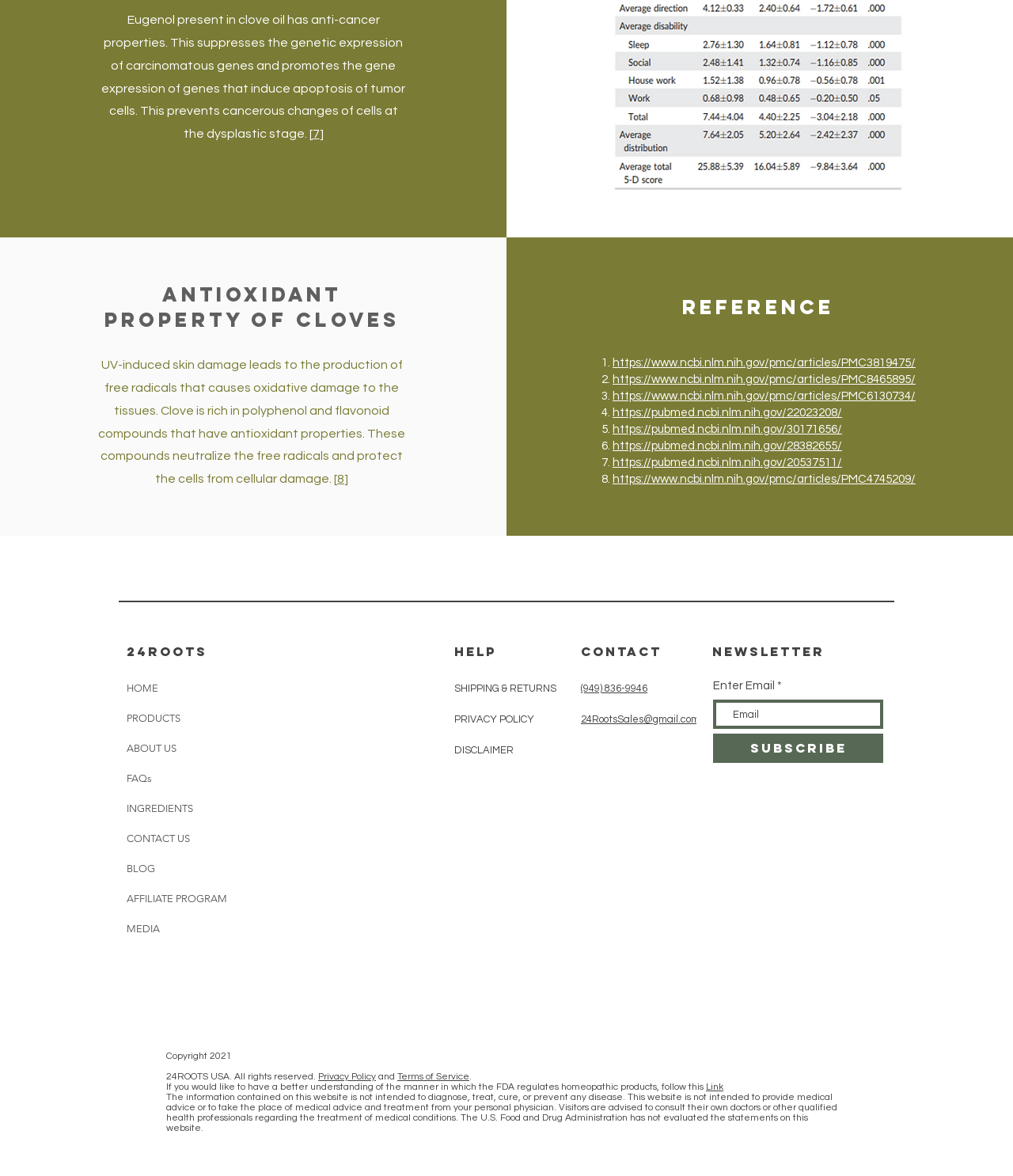What is the purpose of the 'Enter Email' textbox? Based on the screenshot, please respond with a single word or phrase.

Subscribe to newsletter